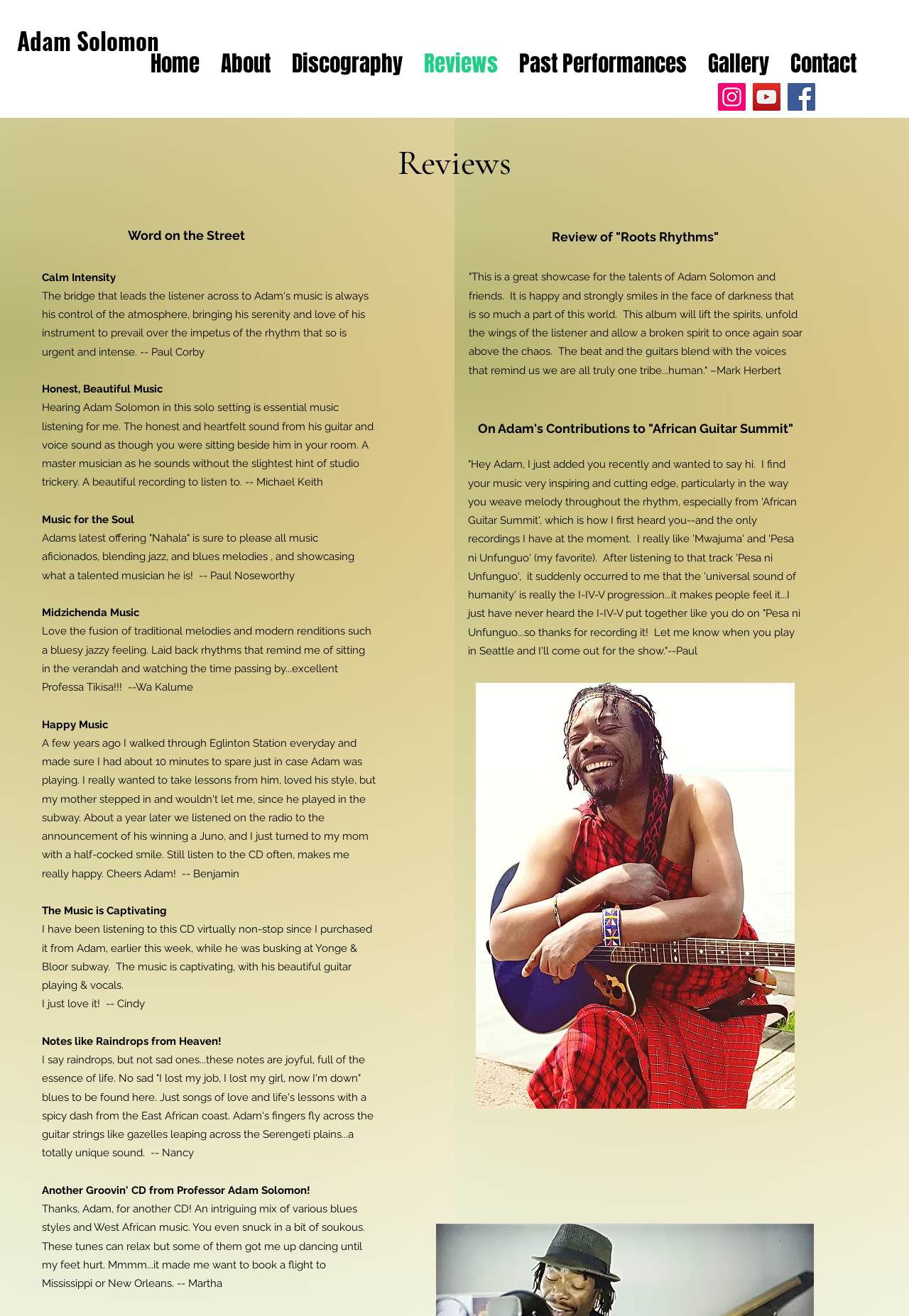Can you find the bounding box coordinates of the area I should click to execute the following instruction: "Click the Home link"?

[0.154, 0.038, 0.231, 0.055]